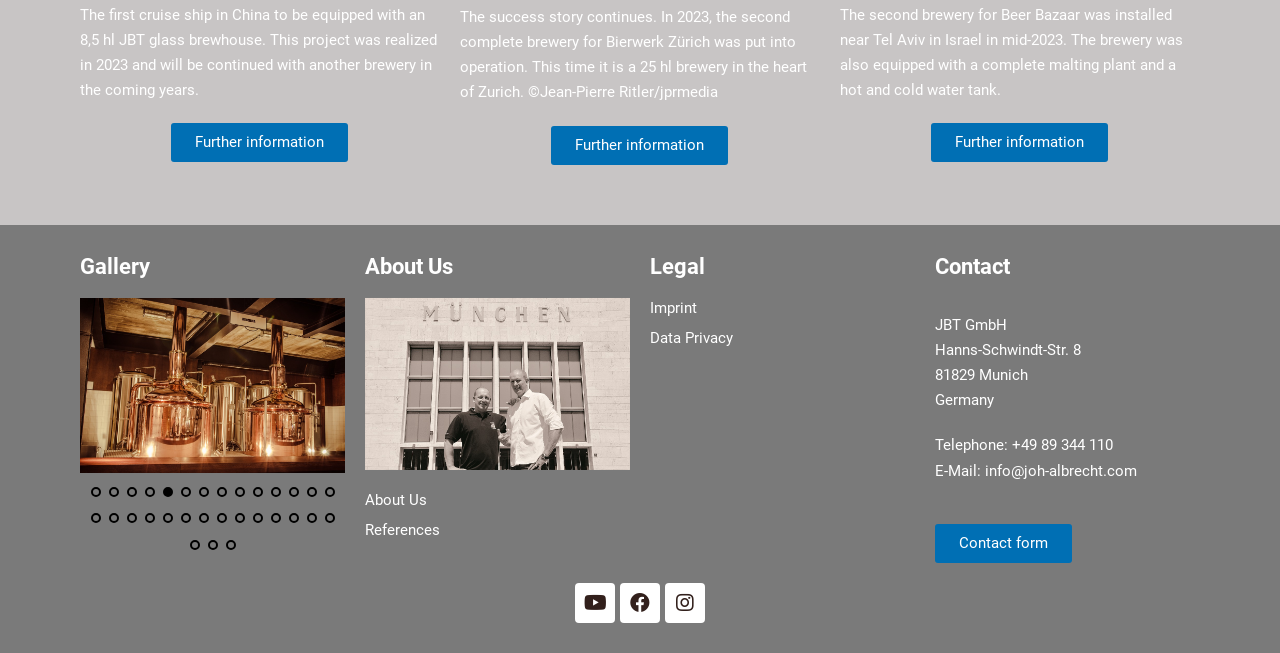Provide a brief response to the question below using a single word or phrase: 
What is the telephone number of JBT GmbH?

+49 89 344 110